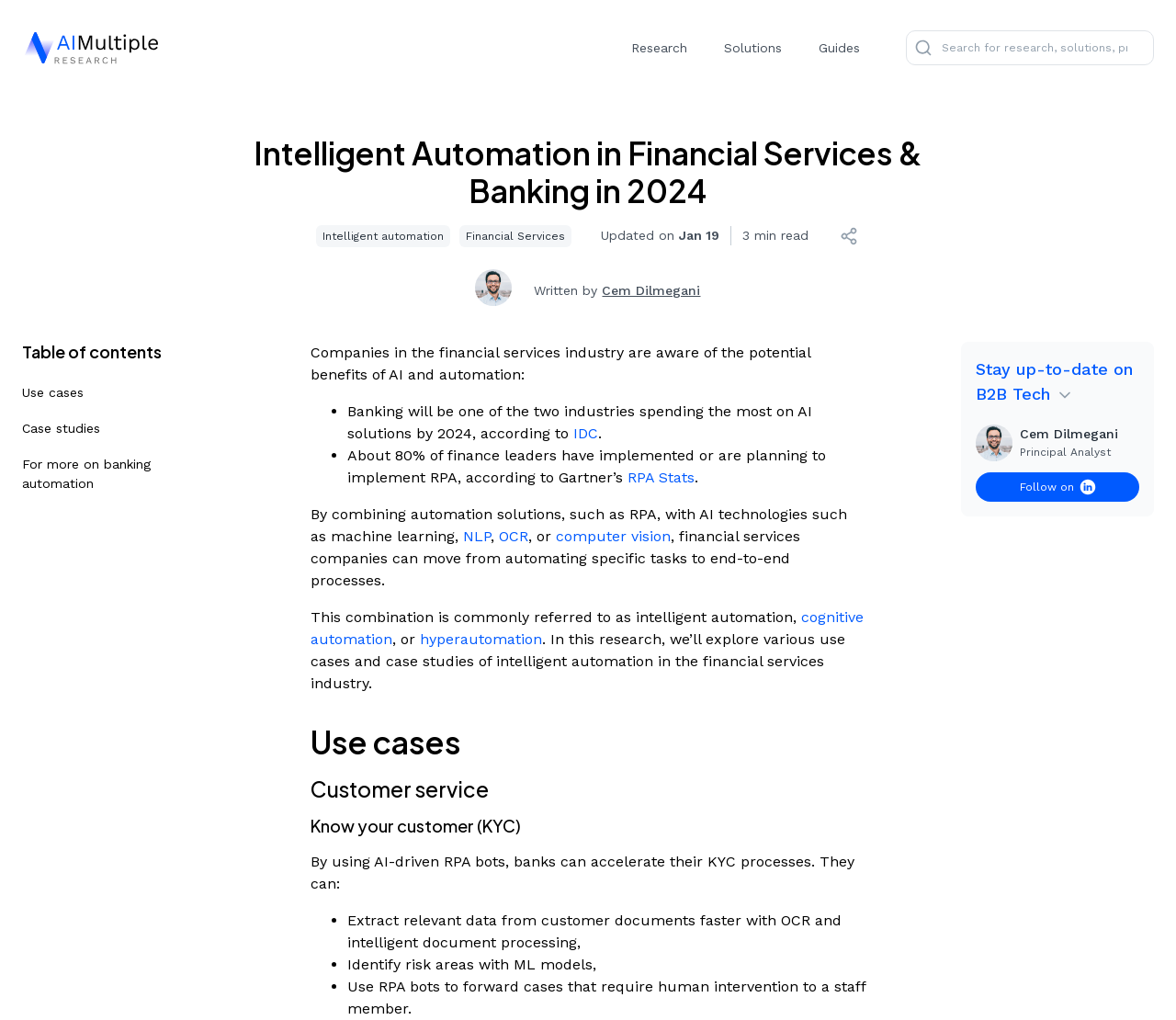What is the name of the research company?
Look at the screenshot and respond with one word or a short phrase.

AIMultiple Research